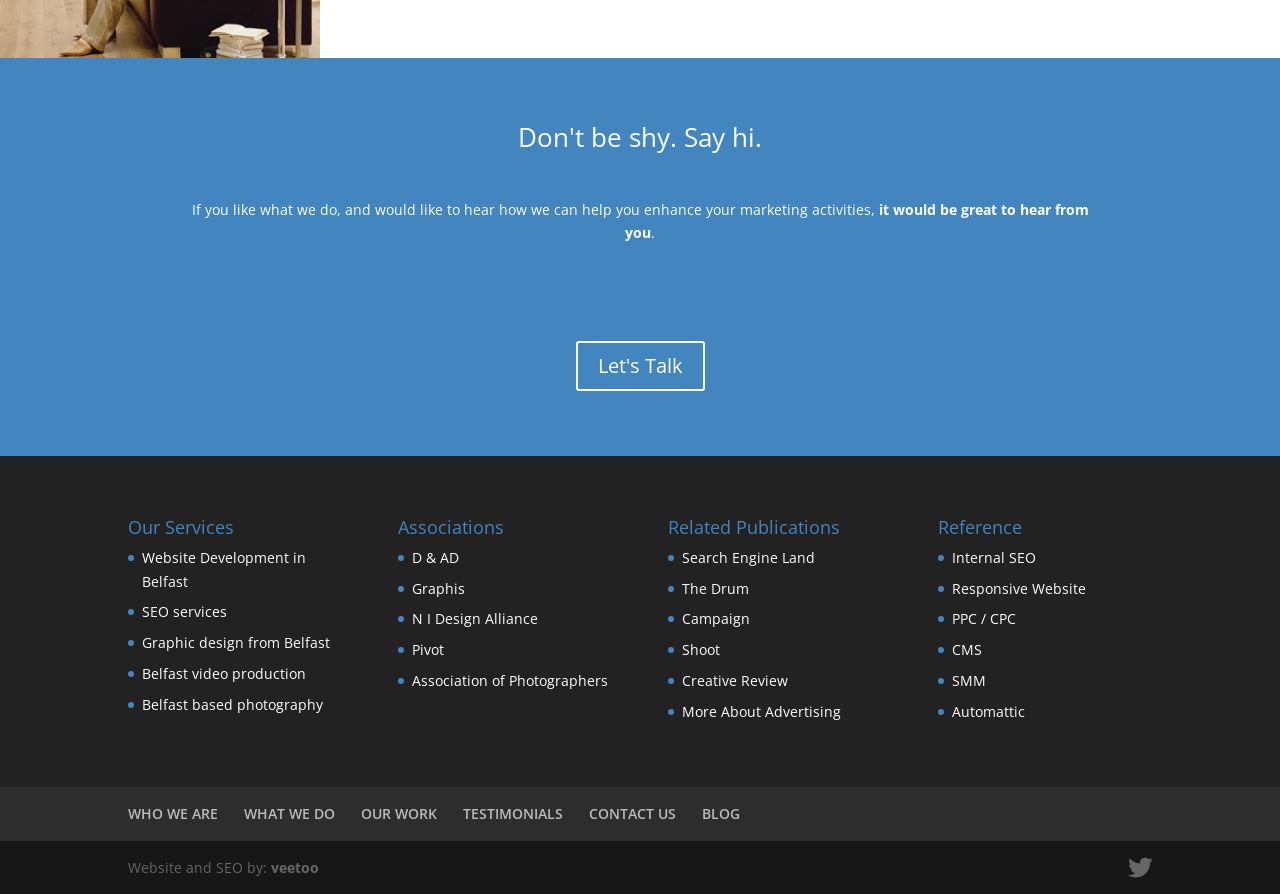Based on the element description: "Twitter", identify the UI element and provide its bounding box coordinates. Use four float numbers between 0 and 1, [left, top, right, bottom].

[0.881, 0.957, 0.9, 0.985]